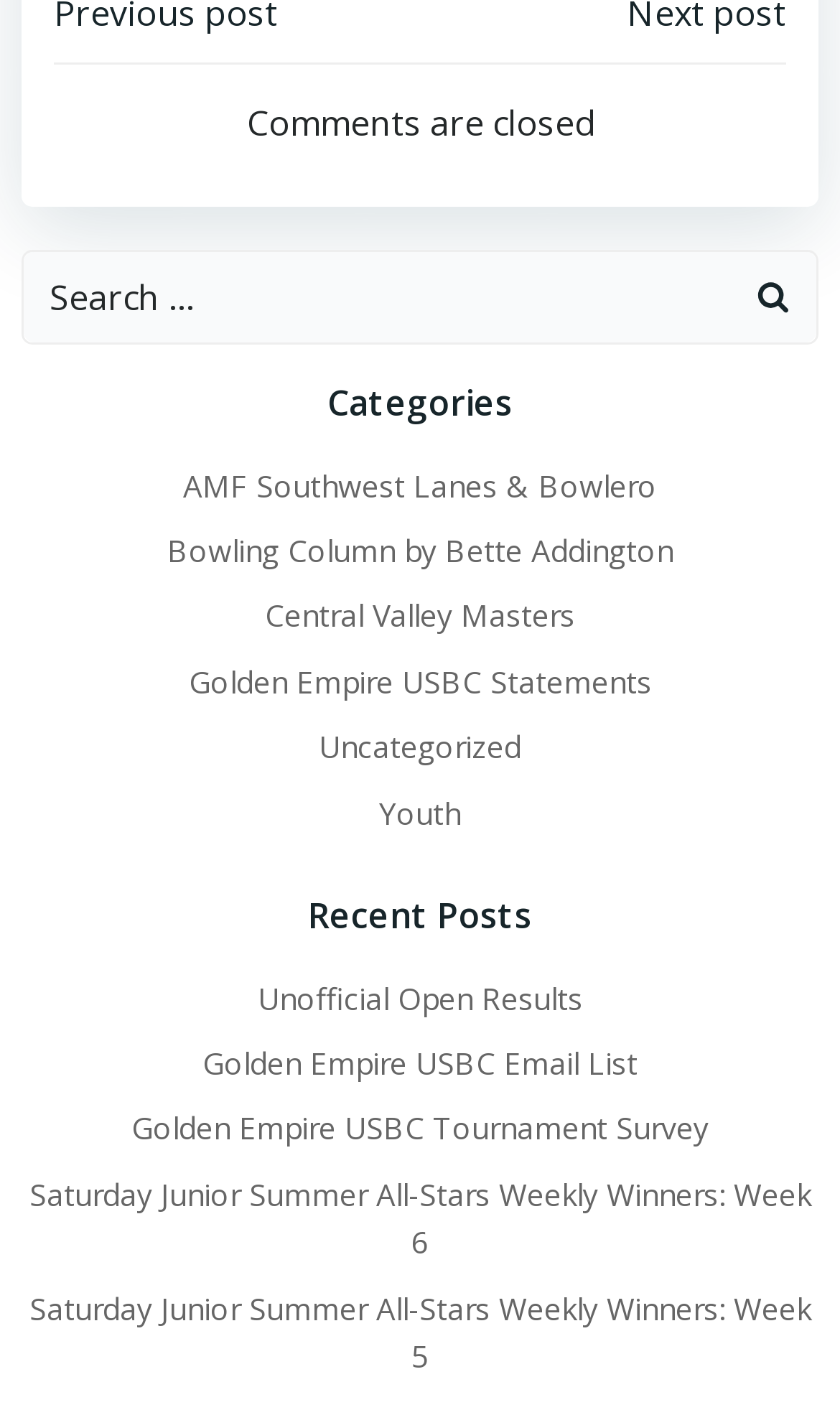Are comments allowed on this webpage?
Answer the question based on the image using a single word or a brief phrase.

No